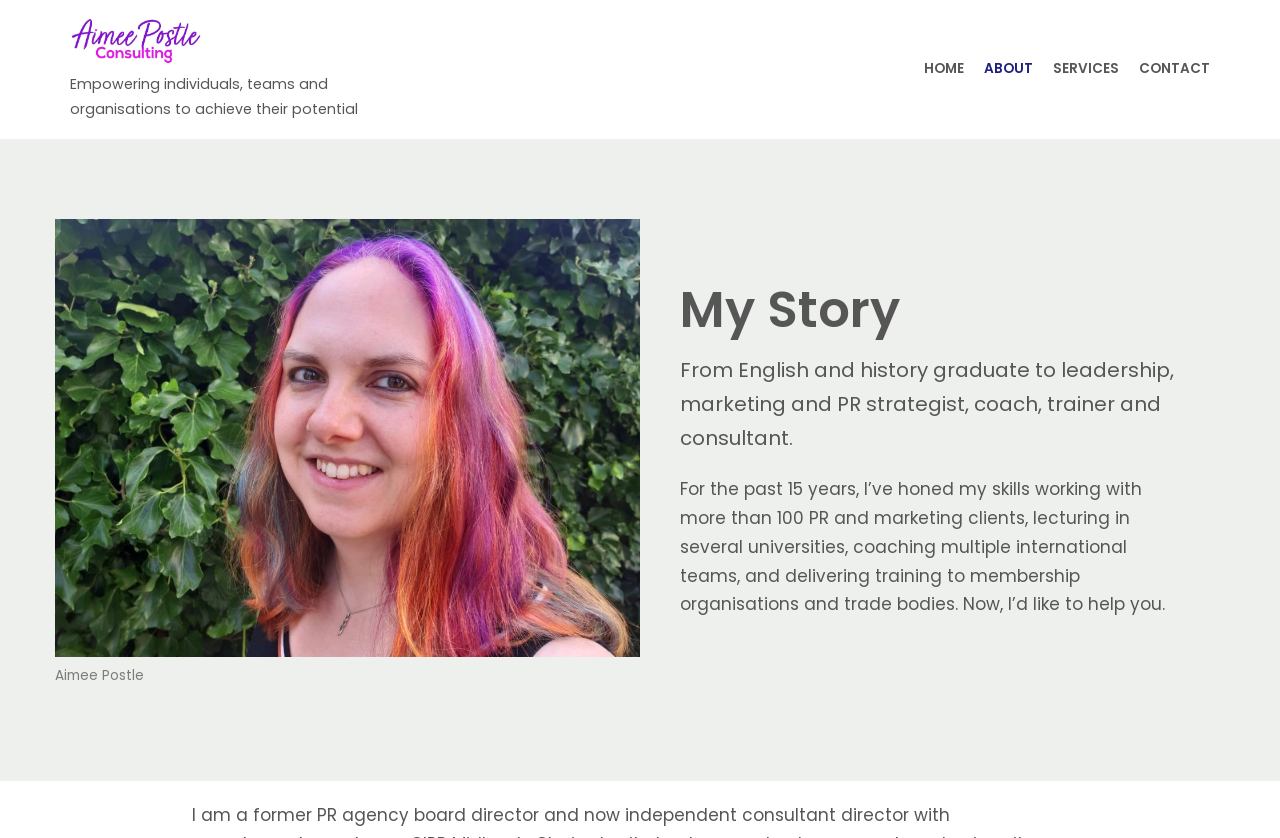What are the main sections of the website?
Based on the image, answer the question with as much detail as possible.

The webpage has a primary menu with four main sections: HOME, ABOUT, SERVICES, and CONTACT, which are accessible through links at the top of the page.